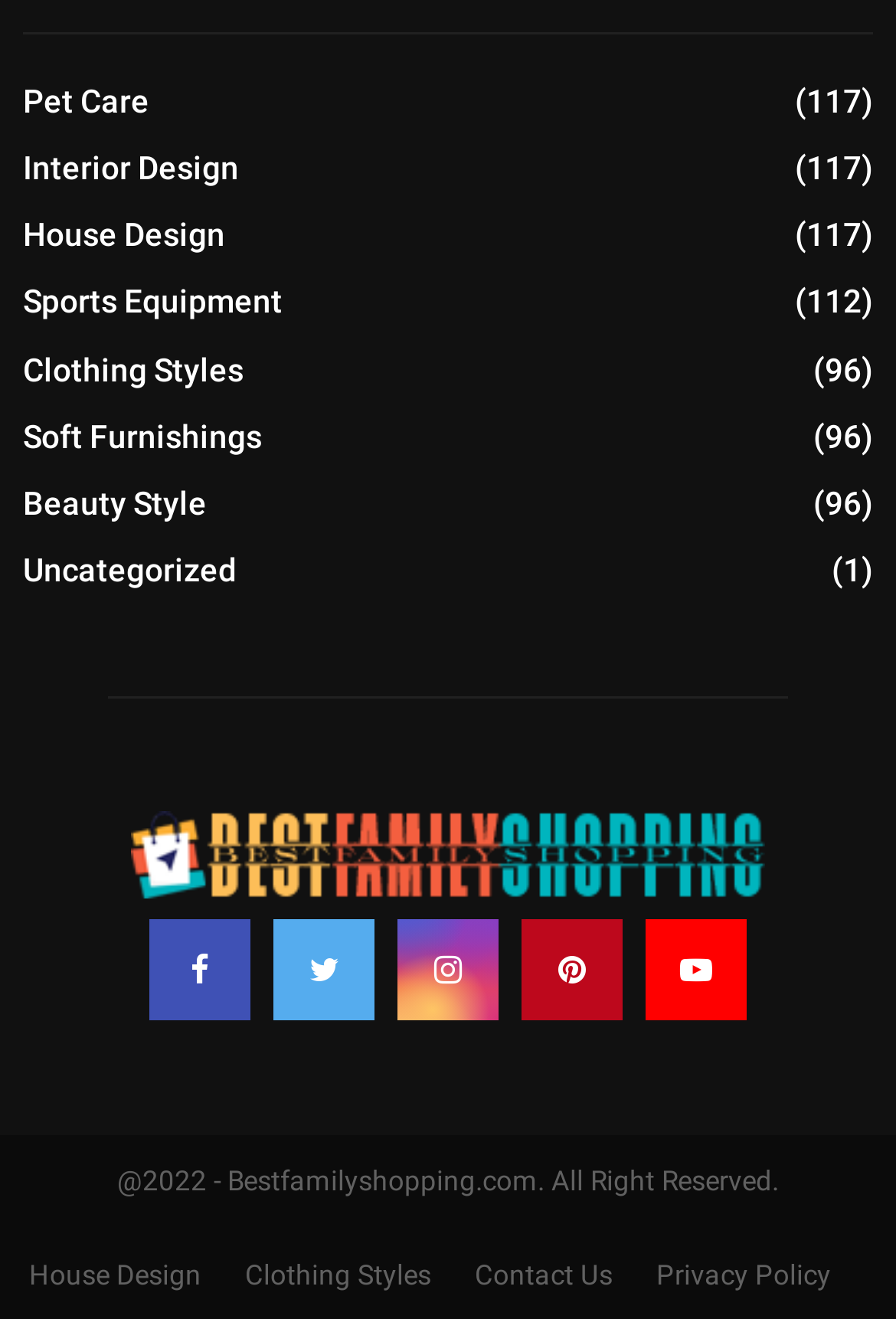Please identify the bounding box coordinates of the element that needs to be clicked to execute the following command: "Click on logo". Provide the bounding box using four float numbers between 0 and 1, formatted as [left, top, right, bottom].

[0.128, 0.615, 0.872, 0.682]